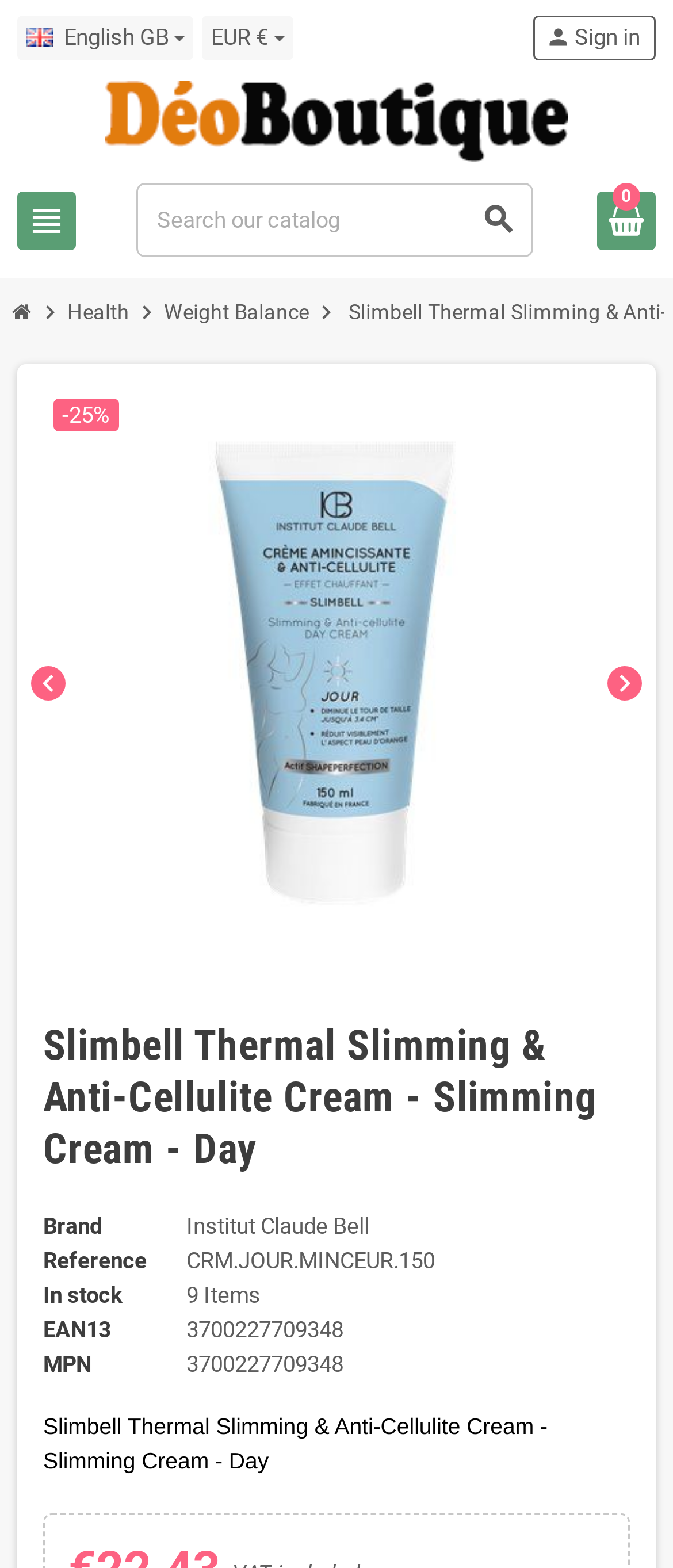Specify the bounding box coordinates of the area to click in order to follow the given instruction: "Select language."

[0.026, 0.01, 0.288, 0.039]